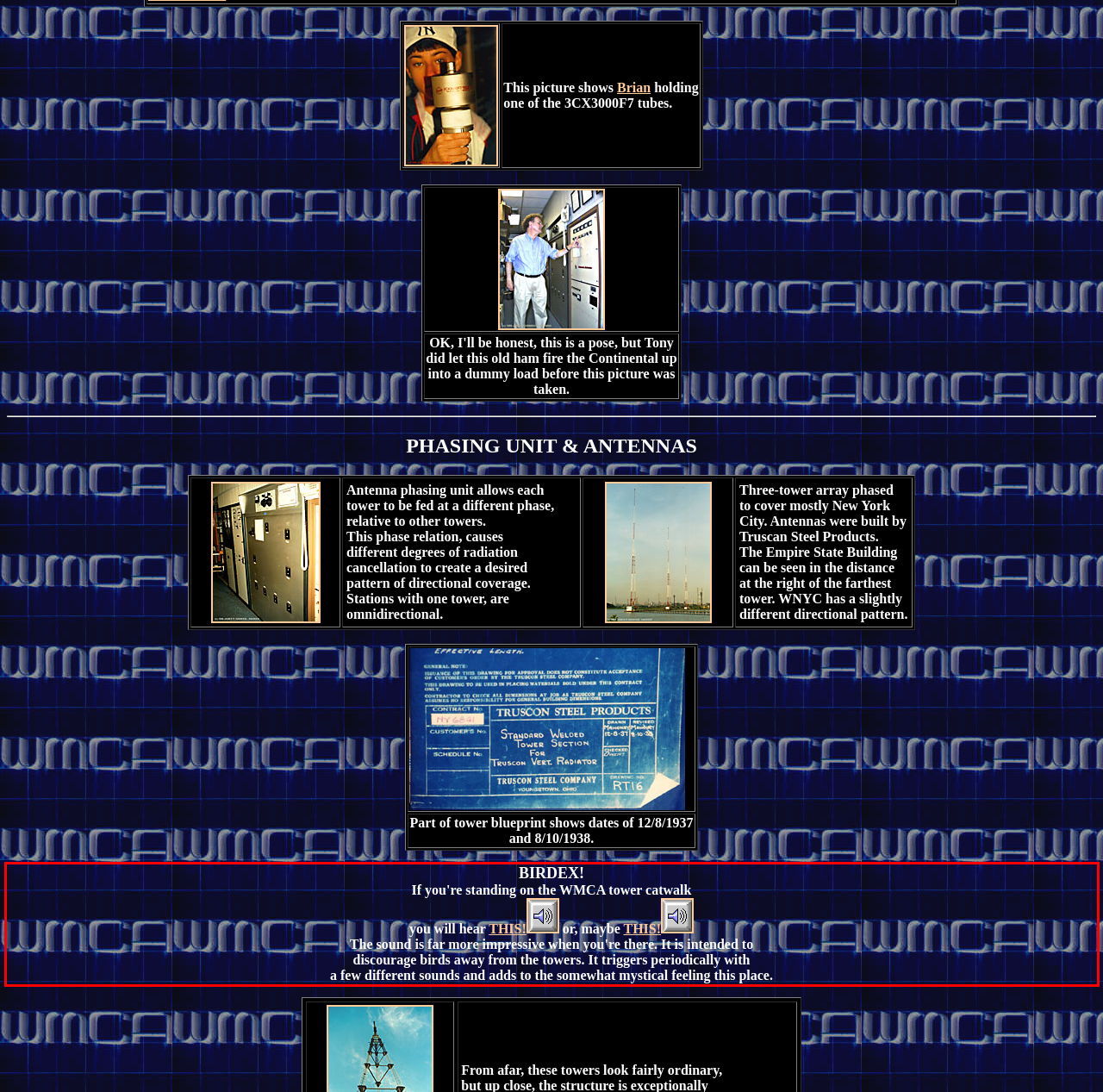Please perform OCR on the text content within the red bounding box that is highlighted in the provided webpage screenshot.

BIRDEX! If you're standing on the WMCA tower catwalk you will hear THIS! or, maybe THIS! The sound is far more impressive when you're there. It is intended to discourage birds away from the towers. It triggers periodically with a few different sounds and adds to the somewhat mystical feeling this place.